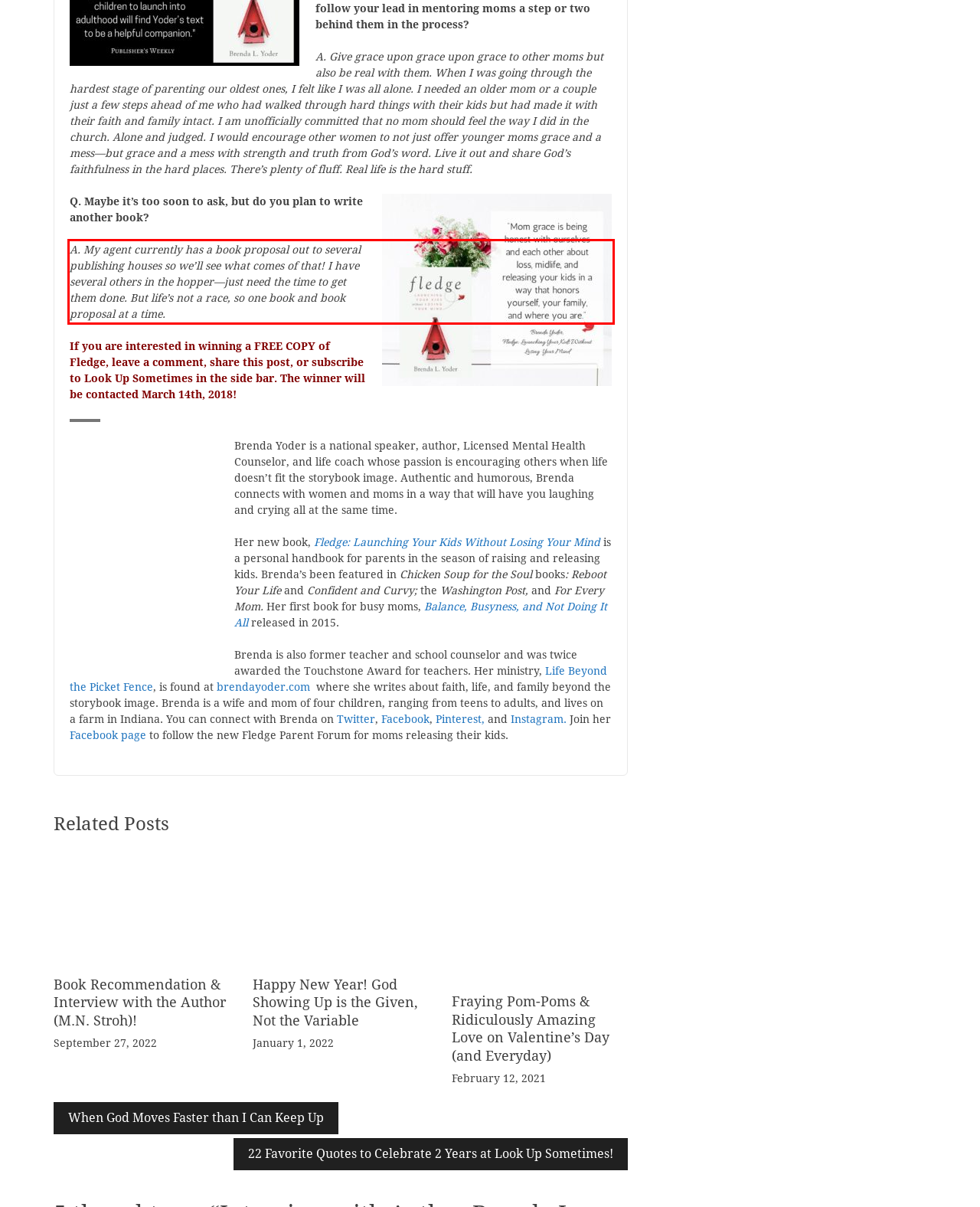Please examine the webpage screenshot and extract the text within the red bounding box using OCR.

A. My agent currently has a book proposal out to several publishing houses so we’ll see what comes of that! I have several others in the hopper—just need the time to get them done. But life’s not a race, so one book and book proposal at a time.